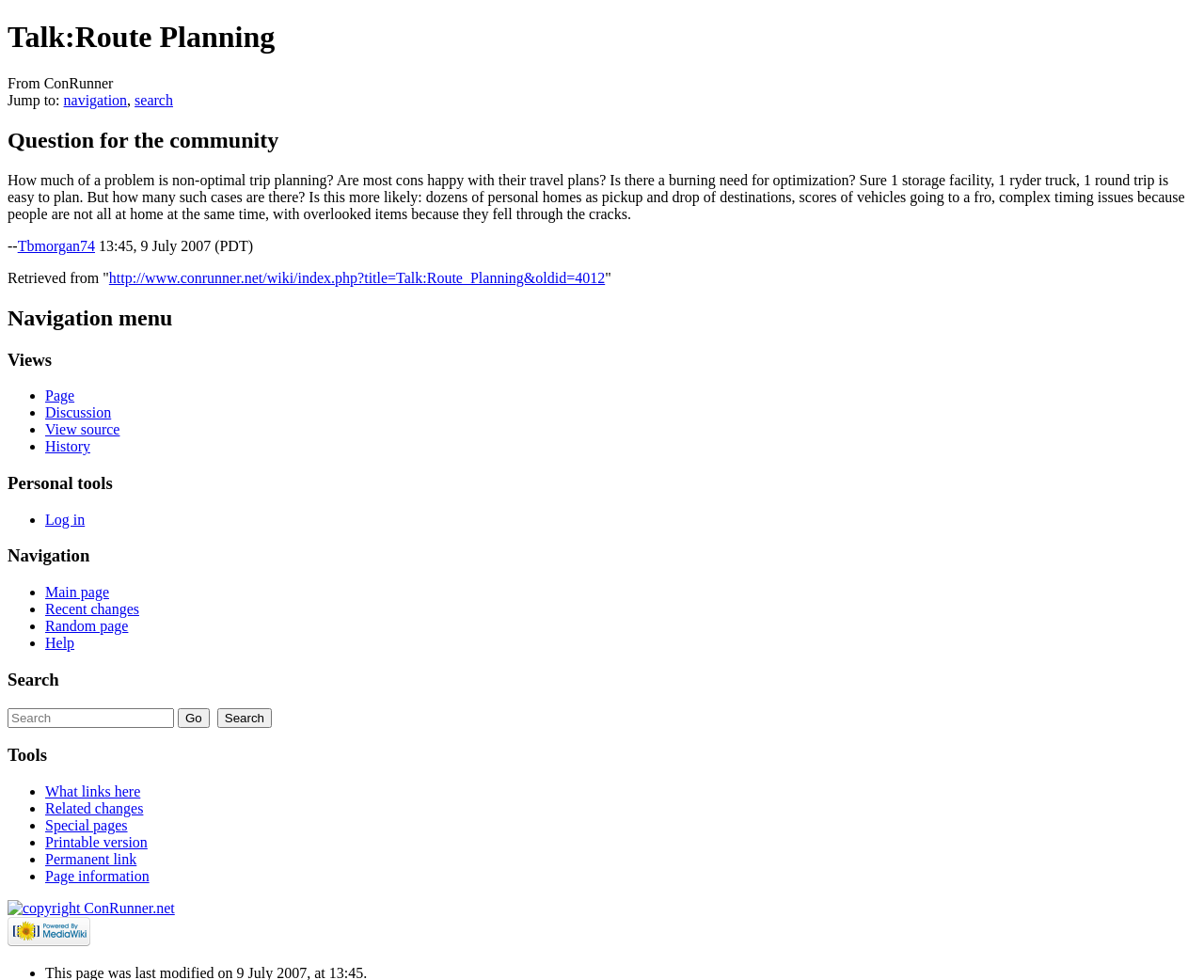Offer a comprehensive description of the webpage’s content and structure.

The webpage is a discussion forum titled "Talk:Route Planning - ConRunner". At the top, there is a main heading "Talk:Route Planning" followed by a subheading "From ConRunner". Below this, there is a navigation menu with links to "navigation" and "search".

The main content of the page is a question posed to the community, "How much of a problem is non-optimal trip planning?" followed by a detailed description of the issue. The question is attributed to a user "Tbmorgan74" with a timestamp of "13:45, 9 July 2007 (PDT)".

On the left side of the page, there are several sections including "Navigation menu", "Views", "Personal tools", "Navigation", and "Tools". Each section contains a list of links with bullet points. The links include "Page", "Discussion", "View source", "History", "Log in", "Main page", "Recent changes", "Random page", "Help", "What links here", "Related changes", "Special pages", "Printable version", and "Permanent link".

At the bottom of the page, there is a search bar with a "Go" and "Search" button. Below this, there are links to "copyright ConRunner.net" and "Powered by MediaWiki", each accompanied by a small image.

Overall, the page appears to be a discussion forum for users to share their thoughts and ideas on route planning, with various navigation menus and tools available to facilitate the conversation.